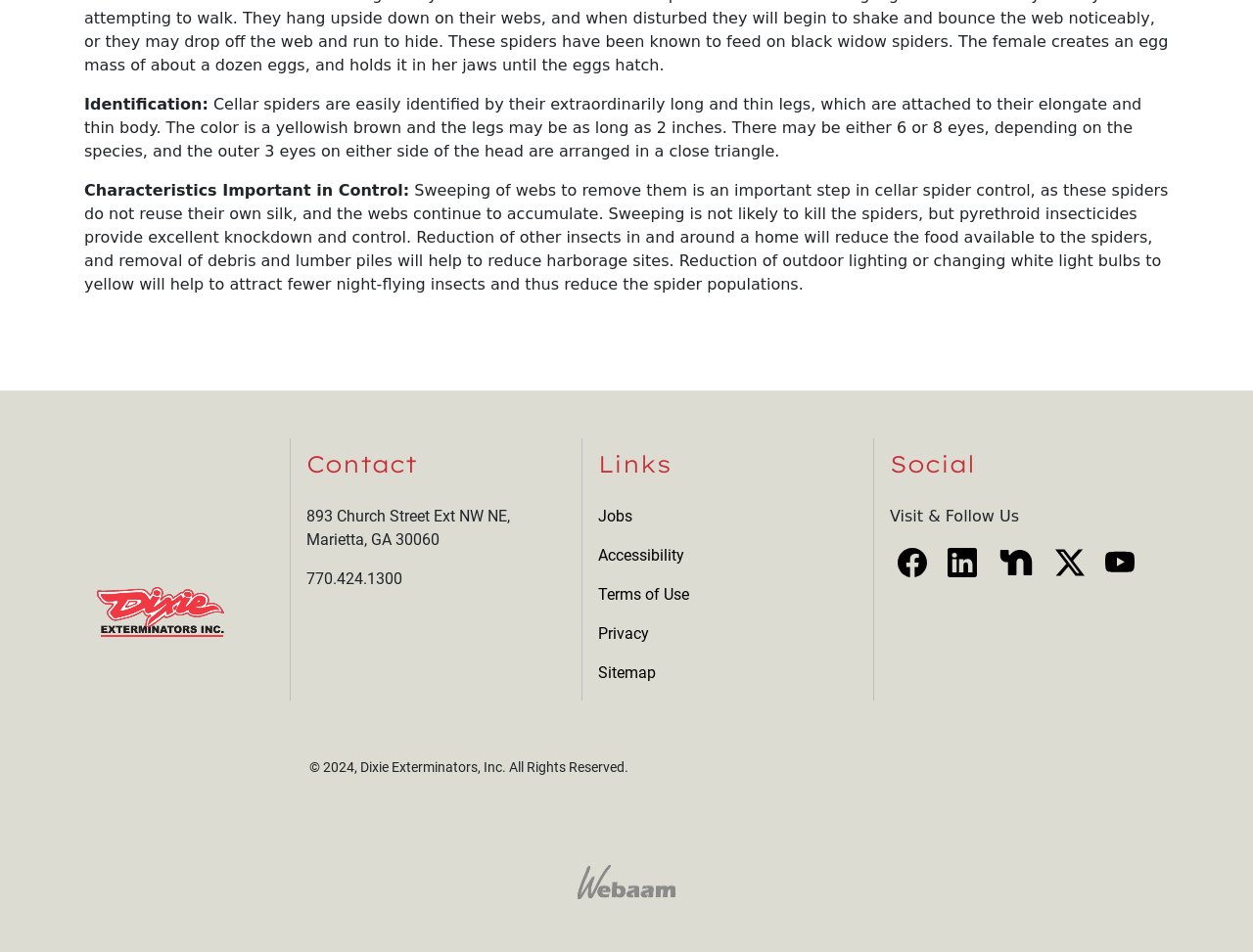Identify the bounding box coordinates for the UI element described as follows: Accessibility. Use the format (top-left x, top-left y, bottom-right x, bottom-right y) and ensure all values are floating point numbers between 0 and 1.

[0.477, 0.573, 0.546, 0.593]